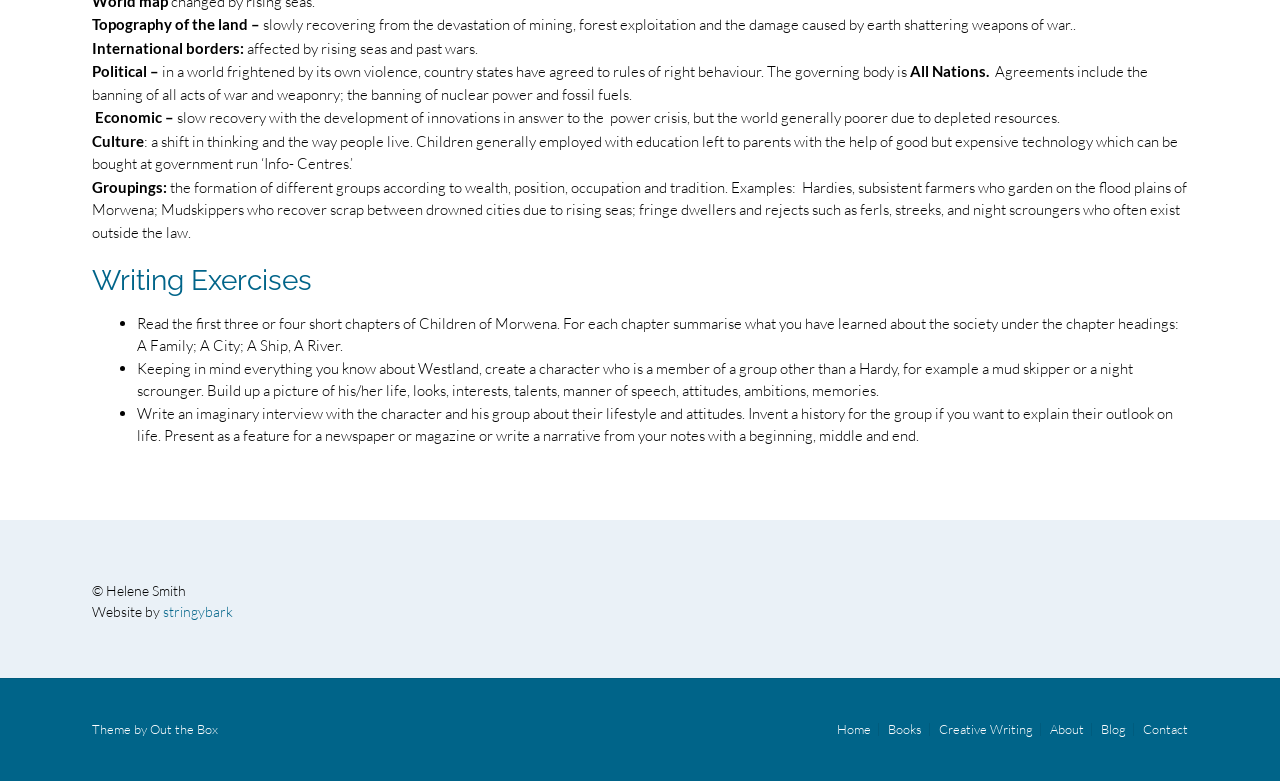Extract the bounding box coordinates of the UI element described: "Out the Box". Provide the coordinates in the format [left, top, right, bottom] with values ranging from 0 to 1.

[0.117, 0.924, 0.17, 0.944]